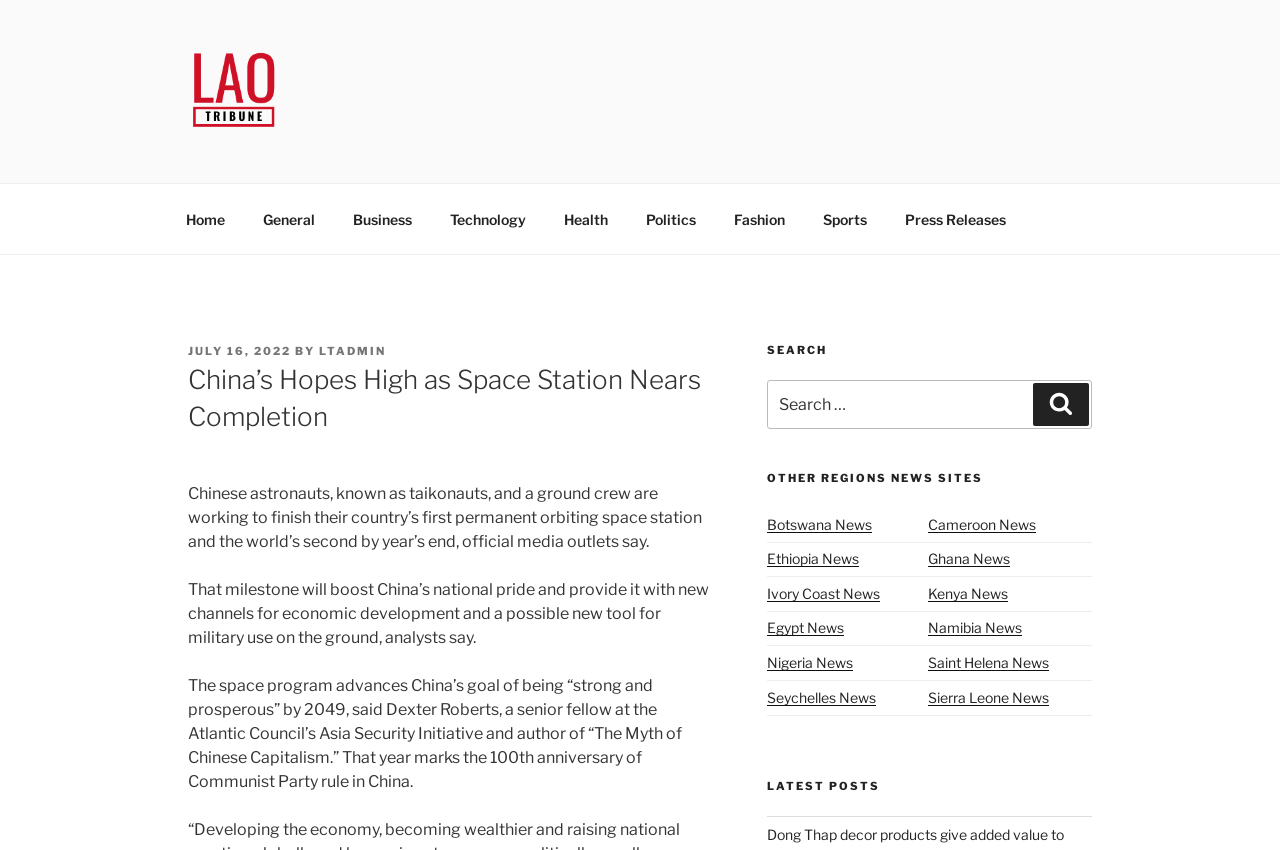Please determine the bounding box coordinates of the area that needs to be clicked to complete this task: 'Click on the Search button'. The coordinates must be four float numbers between 0 and 1, formatted as [left, top, right, bottom].

[0.807, 0.451, 0.851, 0.501]